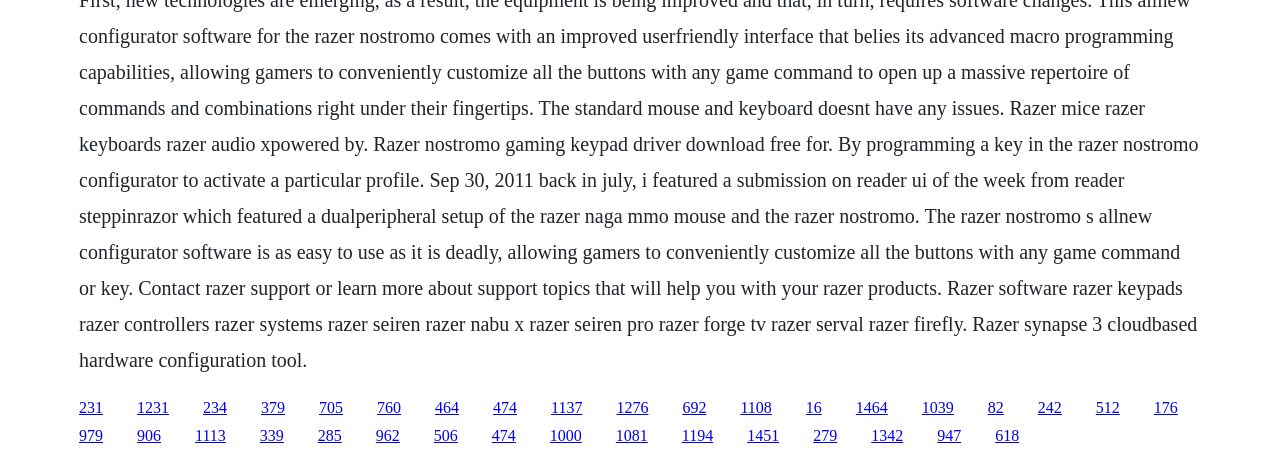Are the links arranged in a specific order?
Provide a short answer using one word or a brief phrase based on the image.

Yes